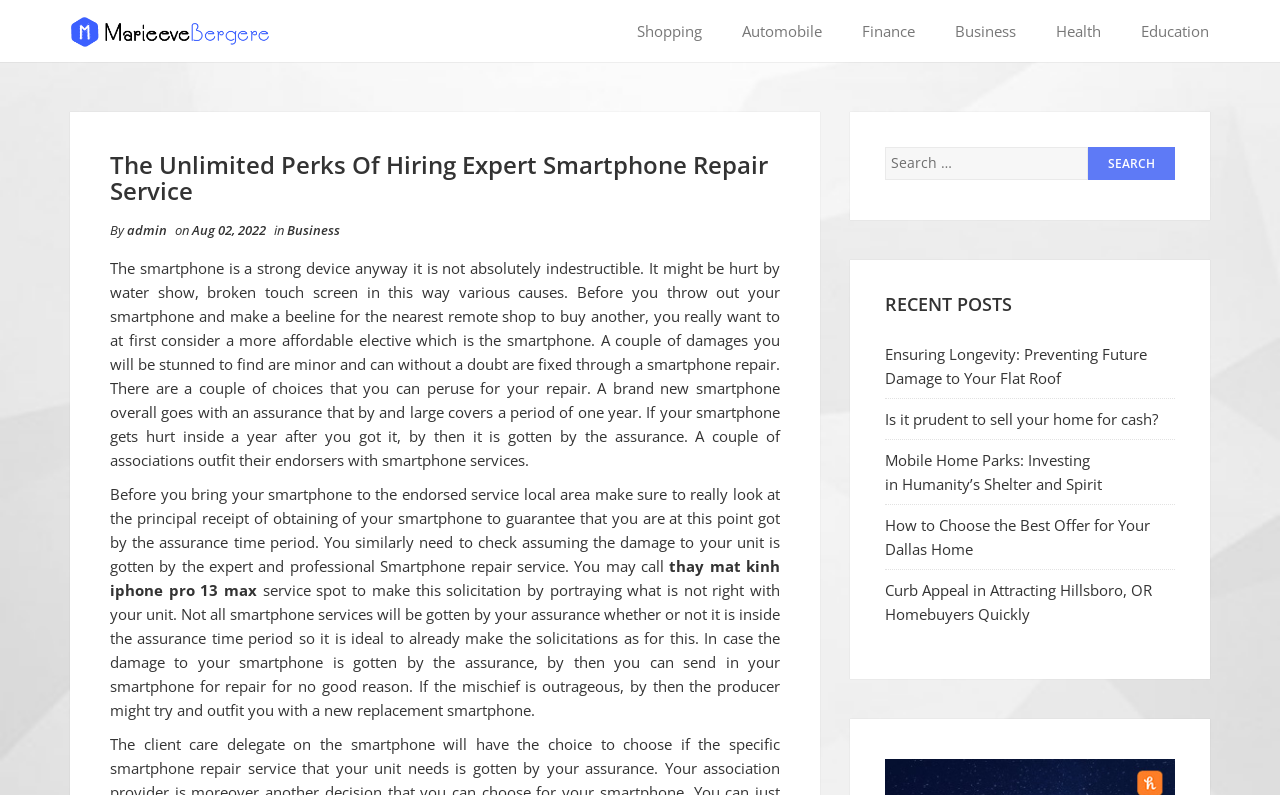Identify the bounding box coordinates of the region that should be clicked to execute the following instruction: "Click on the 'Shopping' link".

[0.498, 0.026, 0.548, 0.052]